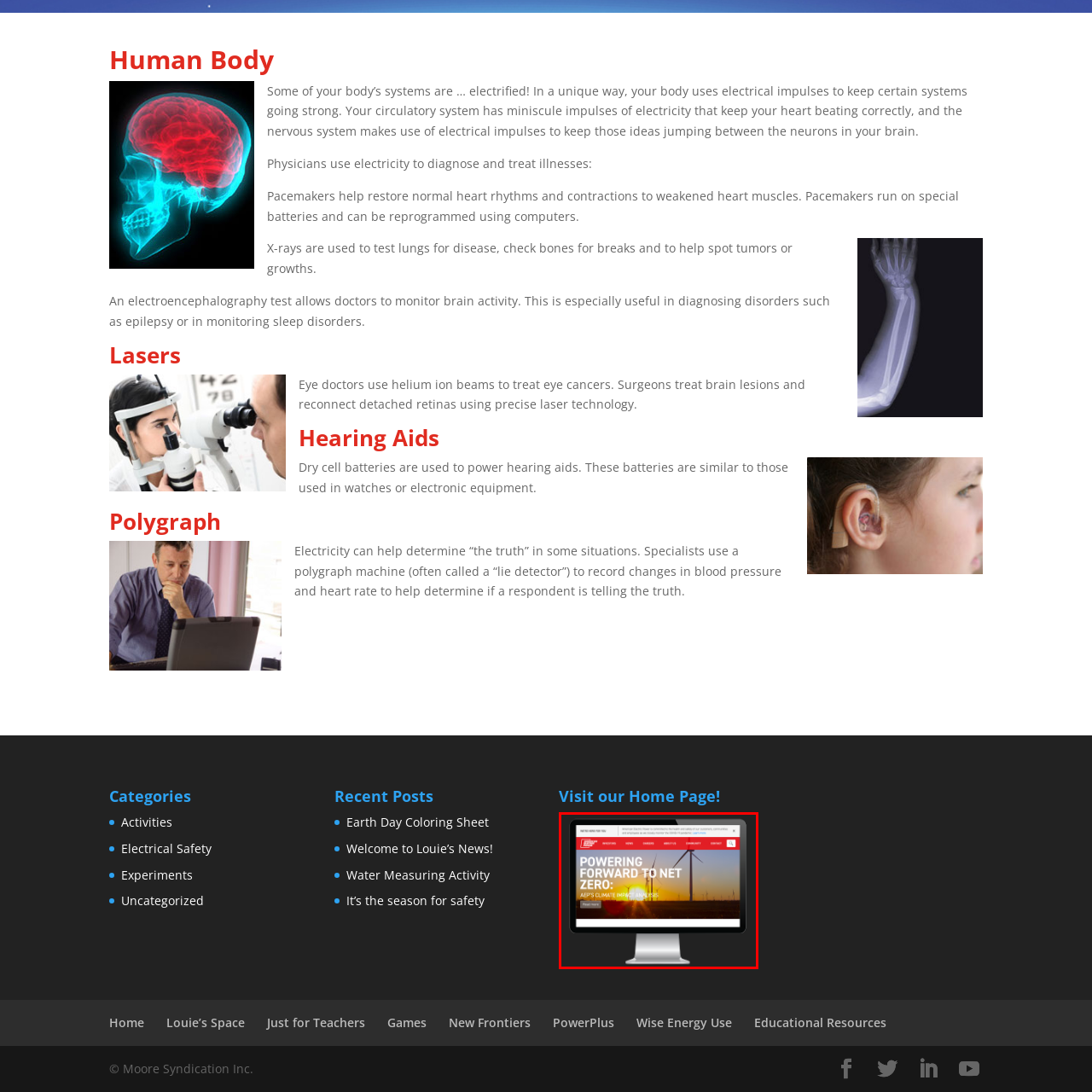Pay attention to the image highlighted by the red border, What type of energy is symbolized in the background? Please give a one-word or short phrase answer.

Renewable energy